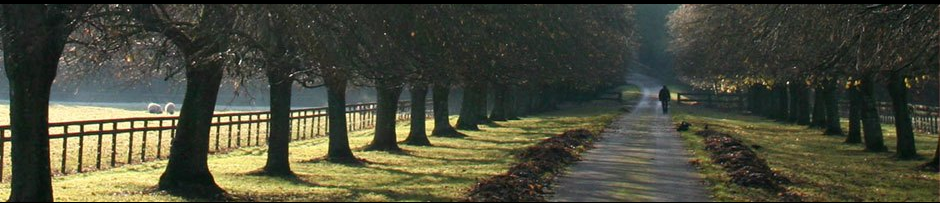Answer the following query with a single word or phrase:
What is the atmosphere like in the background?

Misty